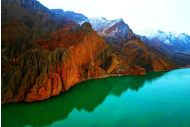Create a detailed narrative that captures the essence of the image.

The image showcases the breathtaking Snow-covered Danxia landform located in Xinjiang, China. This spectacular geological formation features vivid, multicolored rock layers contrasted against the shimmering turquoise waters of a lake, creating a striking visual landscape. In the background, the rugged mountain peaks are capped with snow, reflecting the diverse beauty of the region's natural environment. The serene water mirrors the dramatic cliffs, enhancing the tranquil yet majestic scene, which embodies the unique allure of China's varied topography. This setting epitomizes the intersection of vibrant geological features and stunning hydrography, making it a captivating sight for nature enthusiasts and photographers alike.